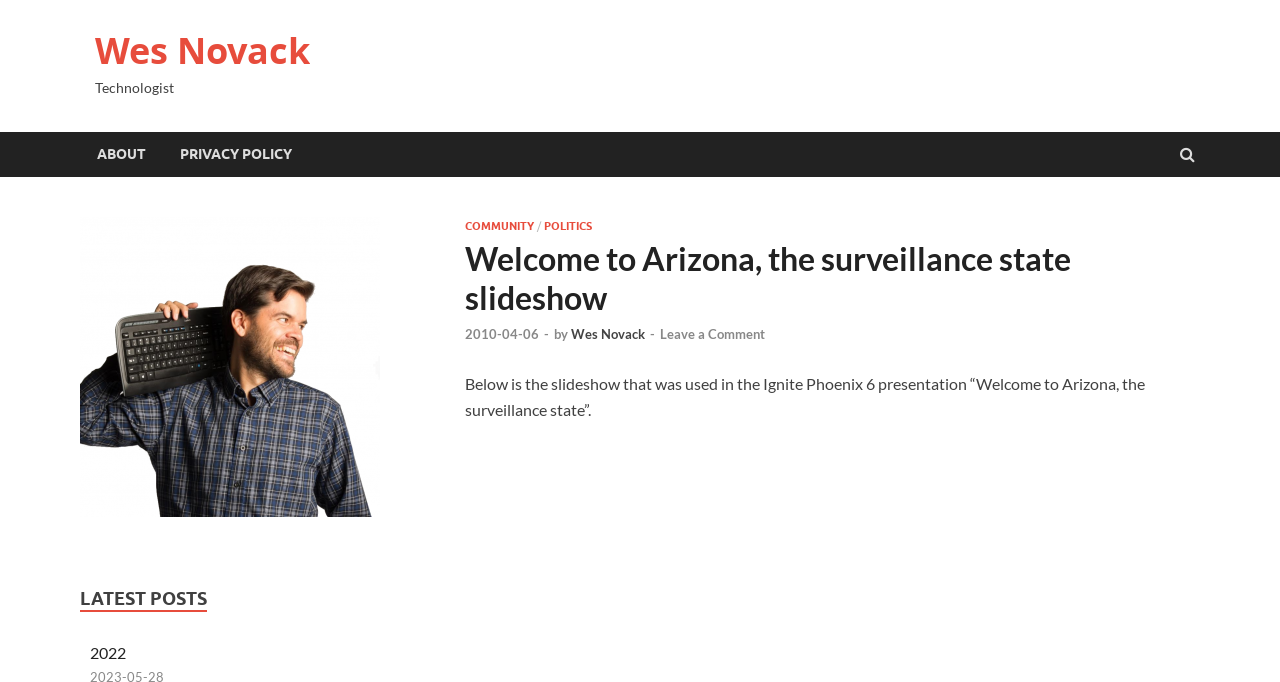Please find the bounding box coordinates of the element that must be clicked to perform the given instruction: "visit COMMUNITY page". The coordinates should be four float numbers from 0 to 1, i.e., [left, top, right, bottom].

[0.363, 0.321, 0.417, 0.341]